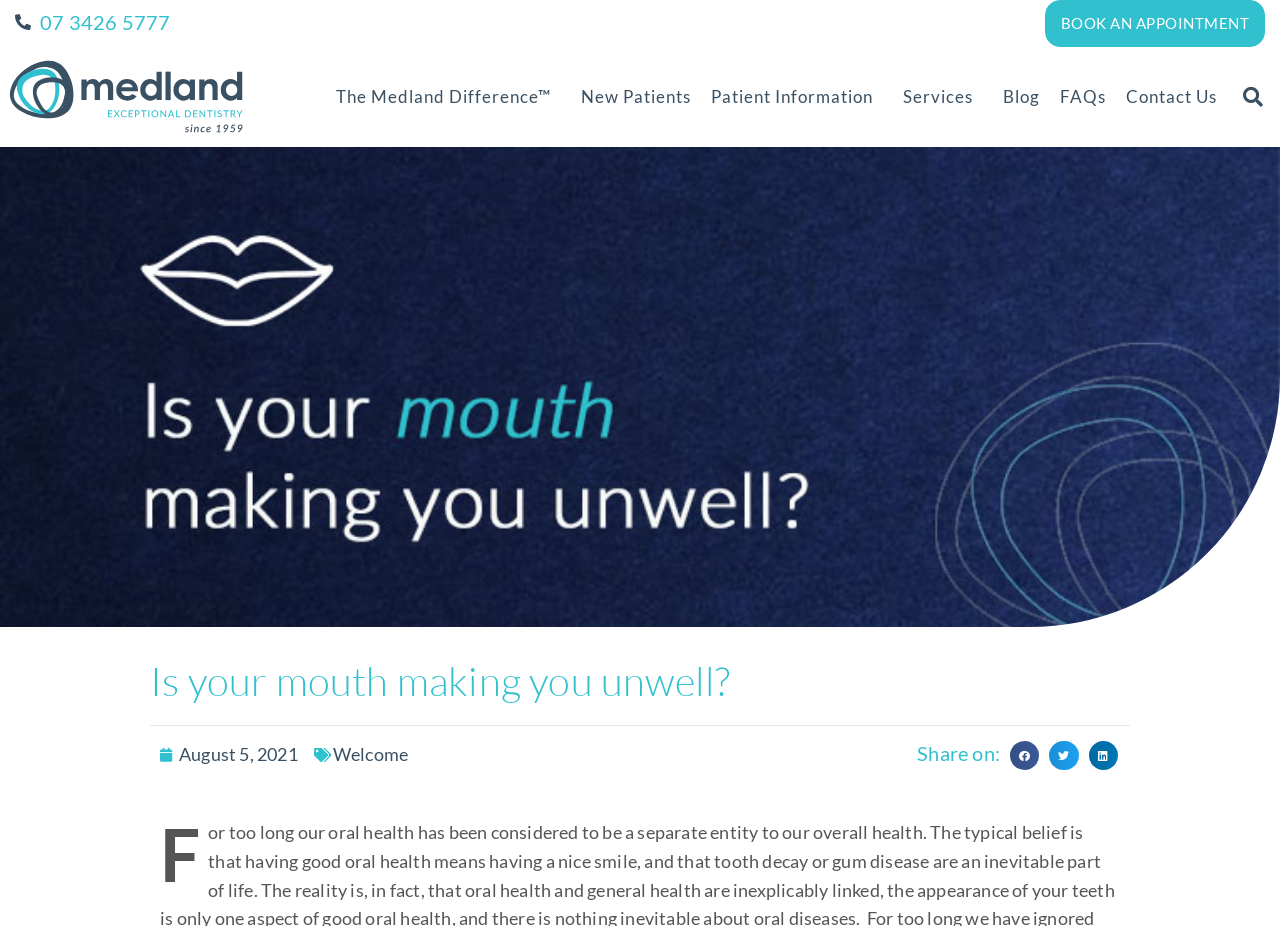Locate the headline of the webpage and generate its content.

Is your mouth making you unwell?